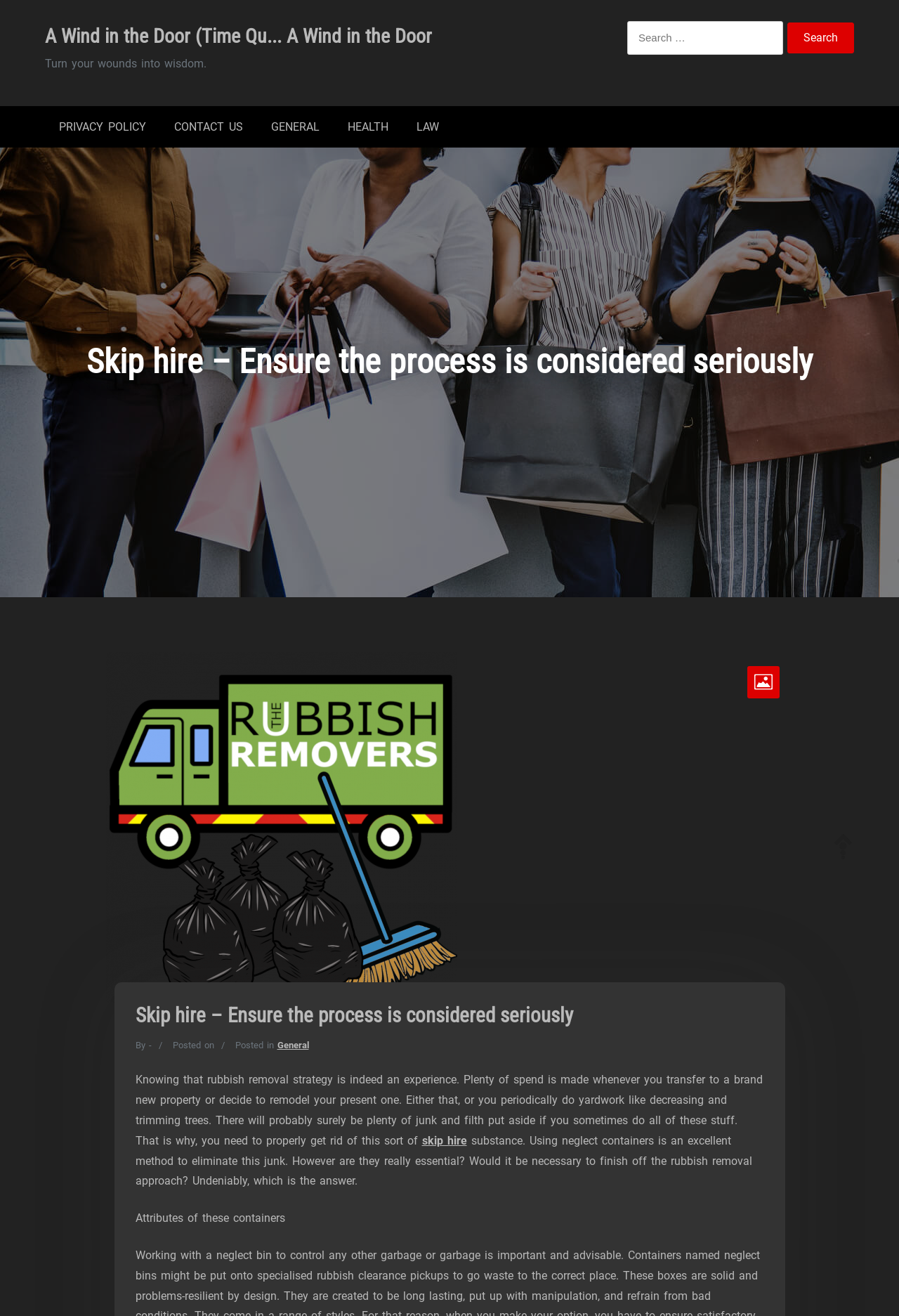Please identify the bounding box coordinates of the clickable area that will allow you to execute the instruction: "Search for something".

[0.698, 0.016, 0.871, 0.042]